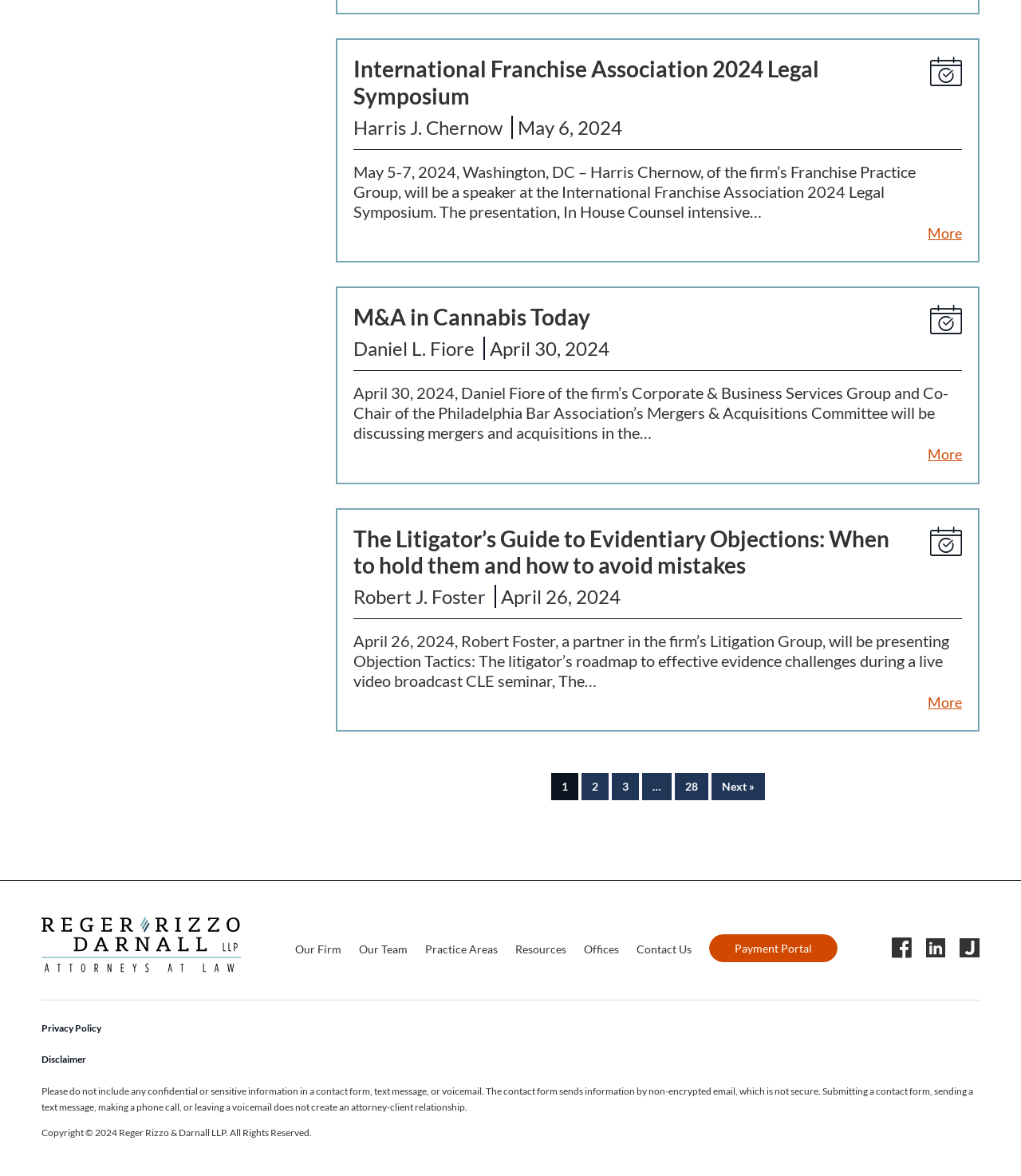Identify the bounding box coordinates of the region I need to click to complete this instruction: "Click the 'Reger Rizzo & Darnall LLP' link".

[0.041, 0.78, 0.236, 0.833]